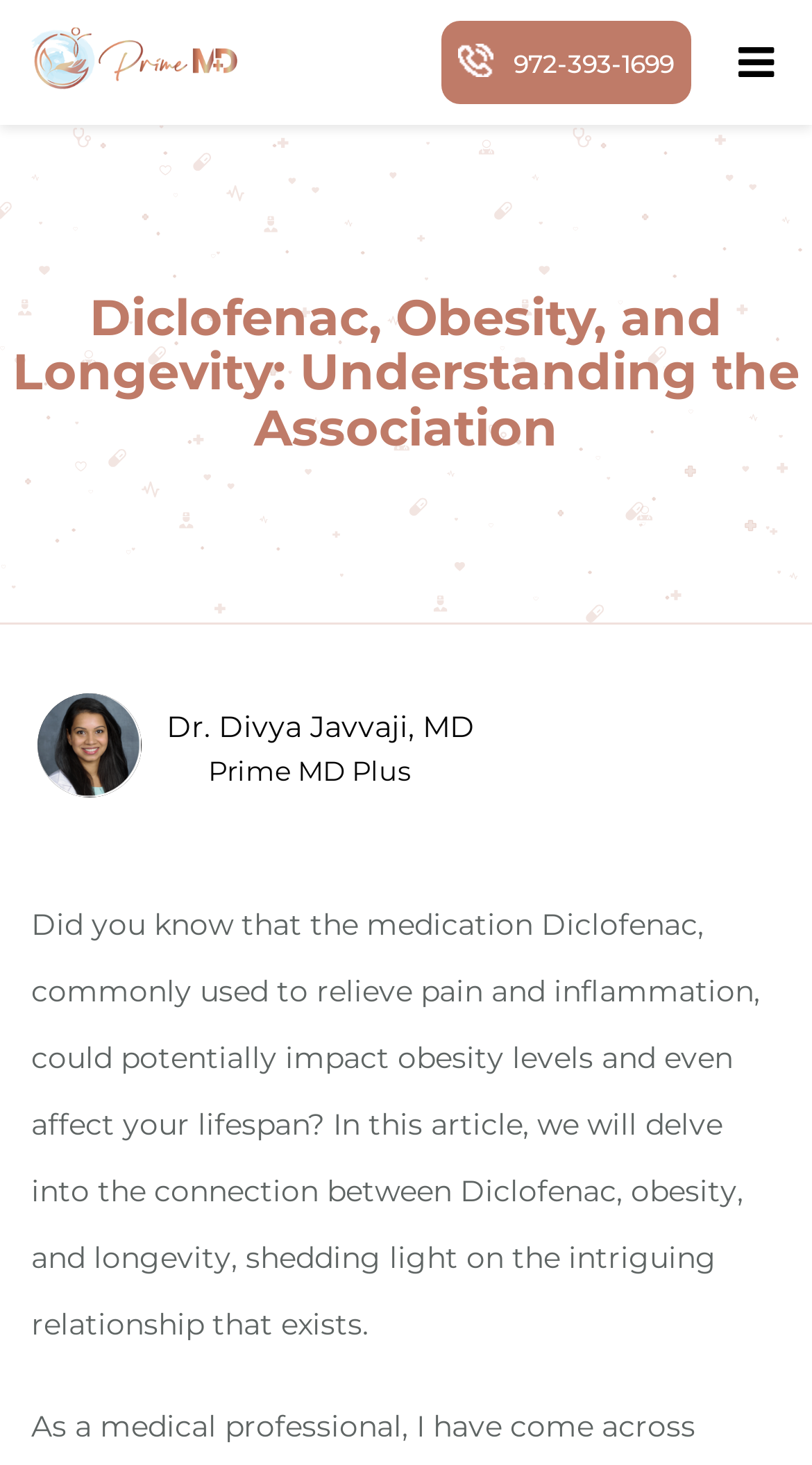Offer an in-depth caption of the entire webpage.

The webpage is about the connection between Diclofenac, obesity, and longevity. At the top left, there is a link to the "Home" page. To the right of the "Home" link, there is a phone icon with the phone number "972-393-1699" next to it. On the top right, there is a "Menu" button. 

Below the top navigation bar, there is a main heading that reads "Diclofenac, Obesity, and Longevity: Understanding the Association". Underneath the heading, there is a section that displays the author's information, including the name "Dr. Divya Javvaji, MD" and the affiliation "Prime MD Plus". 

The main content of the webpage is a paragraph of text that starts with "Did you know that the medication Diclofenac, commonly used to relieve pain and inflammation, could potentially impact obesity levels and even affect your lifespan?" and continues to explain the connection between Diclofenac, obesity, and longevity. This paragraph is located below the author's information section and spans across most of the webpage.